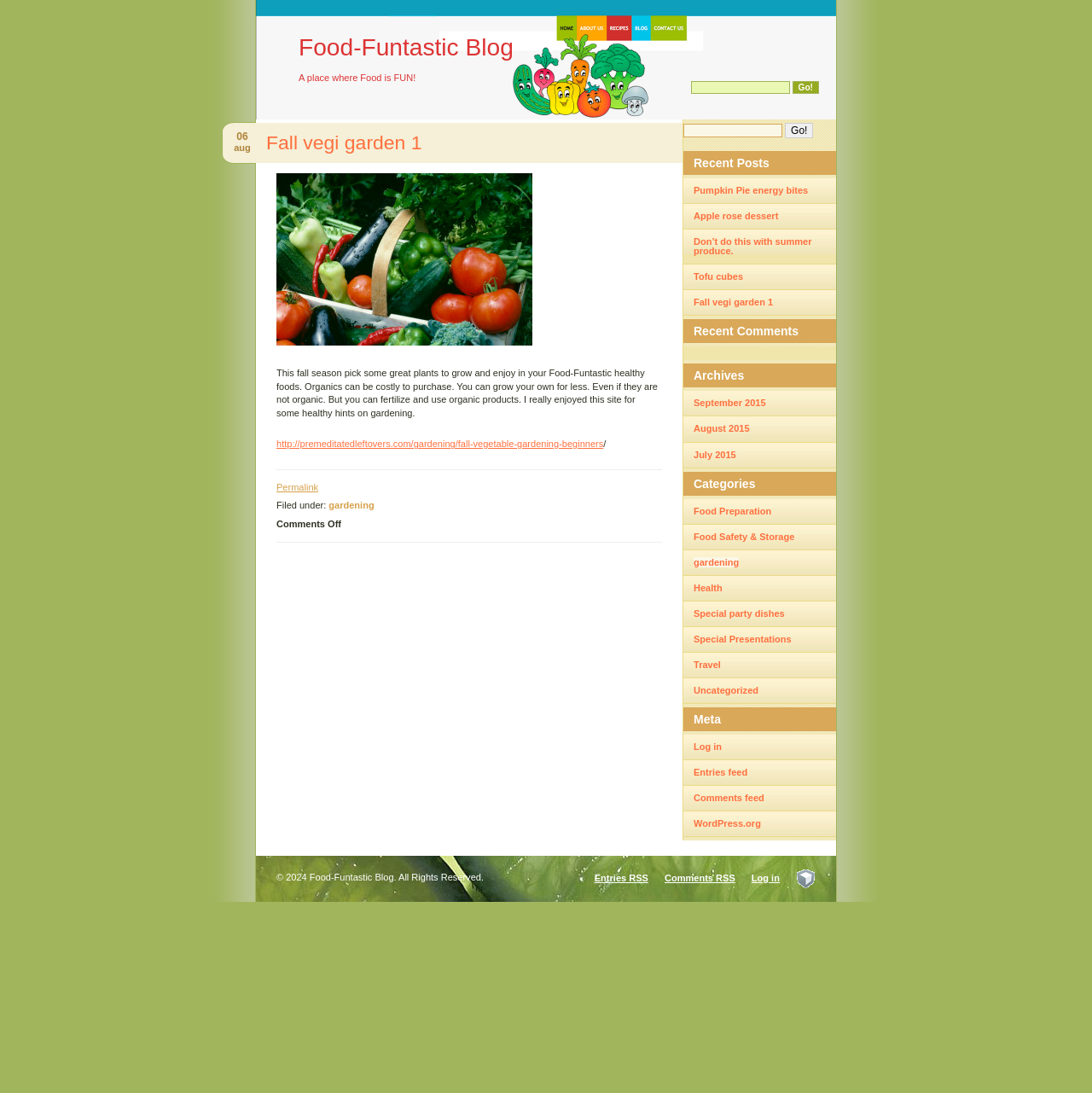Please determine the bounding box coordinates of the clickable area required to carry out the following instruction: "Search for something". The coordinates must be four float numbers between 0 and 1, represented as [left, top, right, bottom].

[0.633, 0.074, 0.723, 0.086]